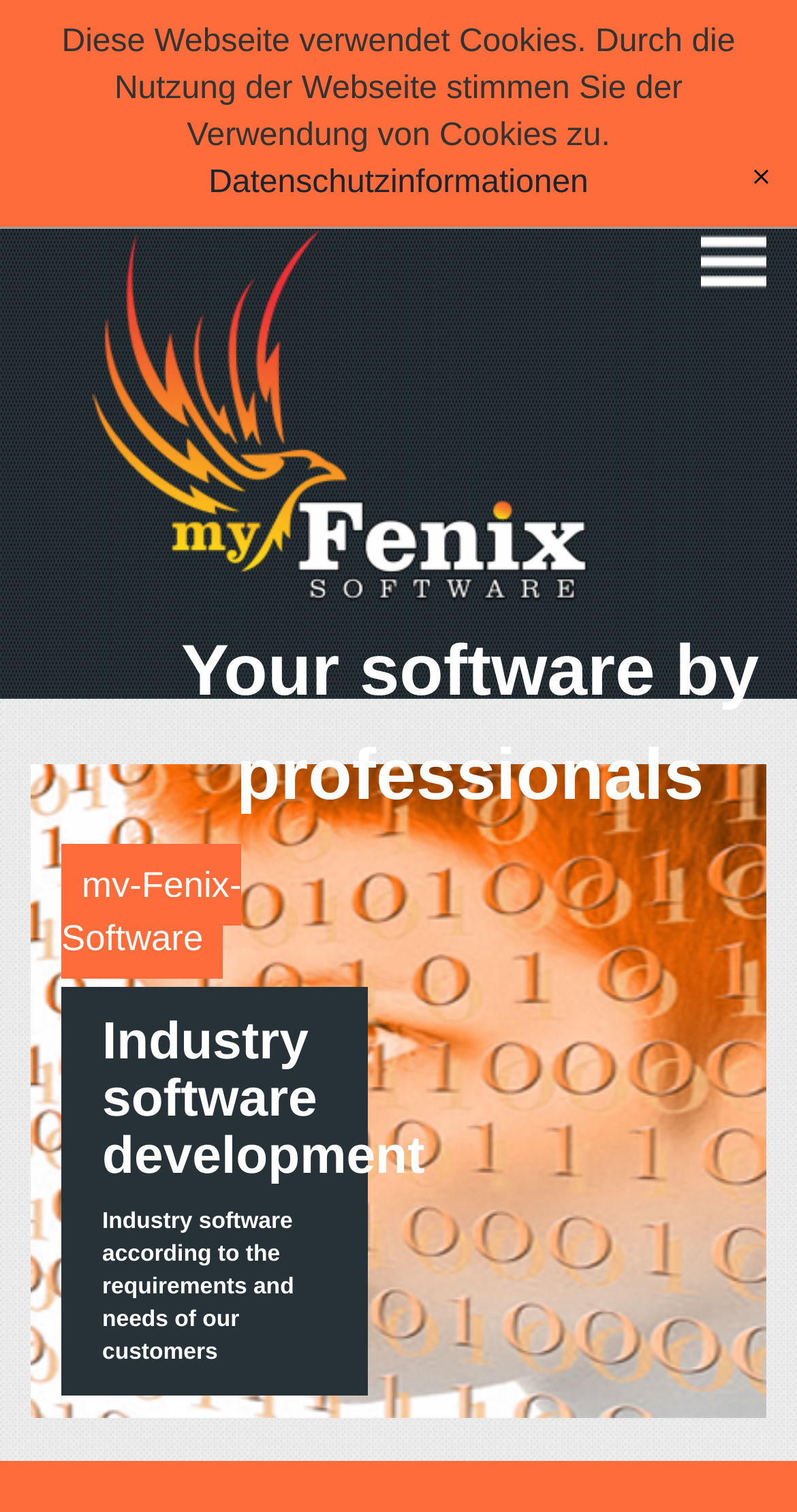Answer the following in one word or a short phrase: 
What is the position of the menu icon?

Top right